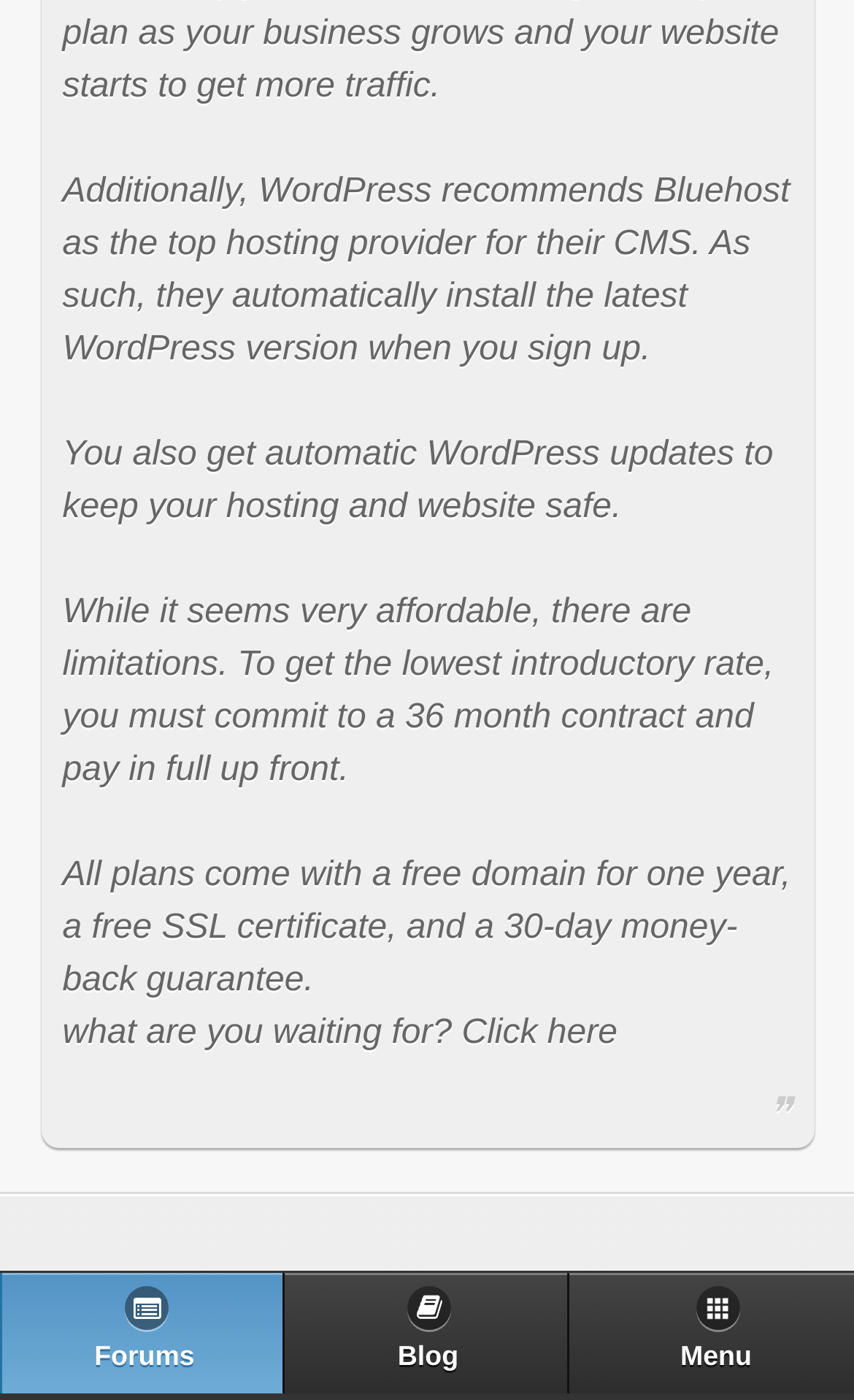Please give a succinct answer using a single word or phrase:
How many navigation links are at the bottom?

2